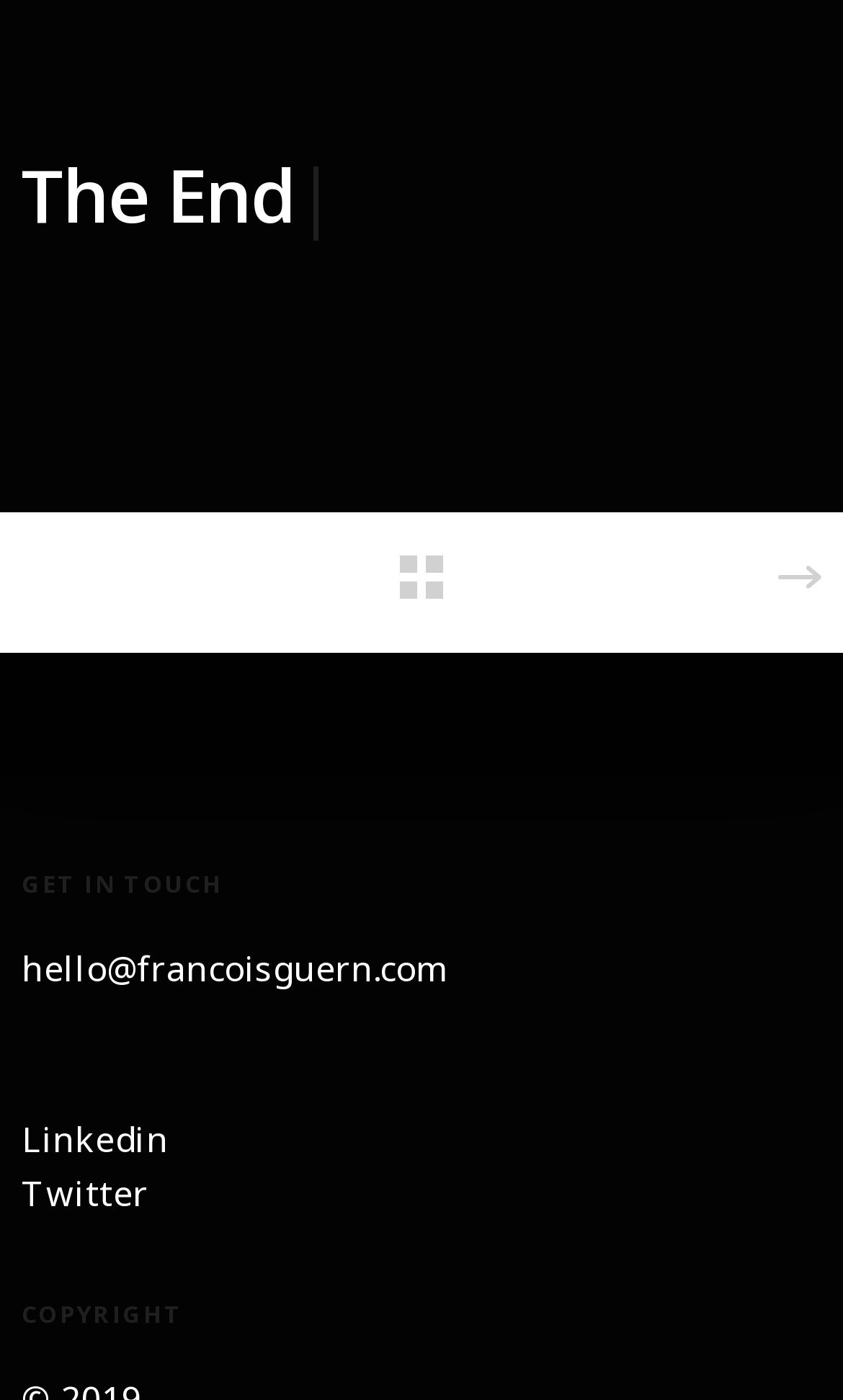What is the second link from the top?
Please answer the question with a detailed response using the information from the screenshot.

The second link from the top has no text, but it contains an image with a bounding box of [0.923, 0.286, 0.974, 0.537]. This link is located below the 'Back' link and above the 'GET IN TOUCH' section.